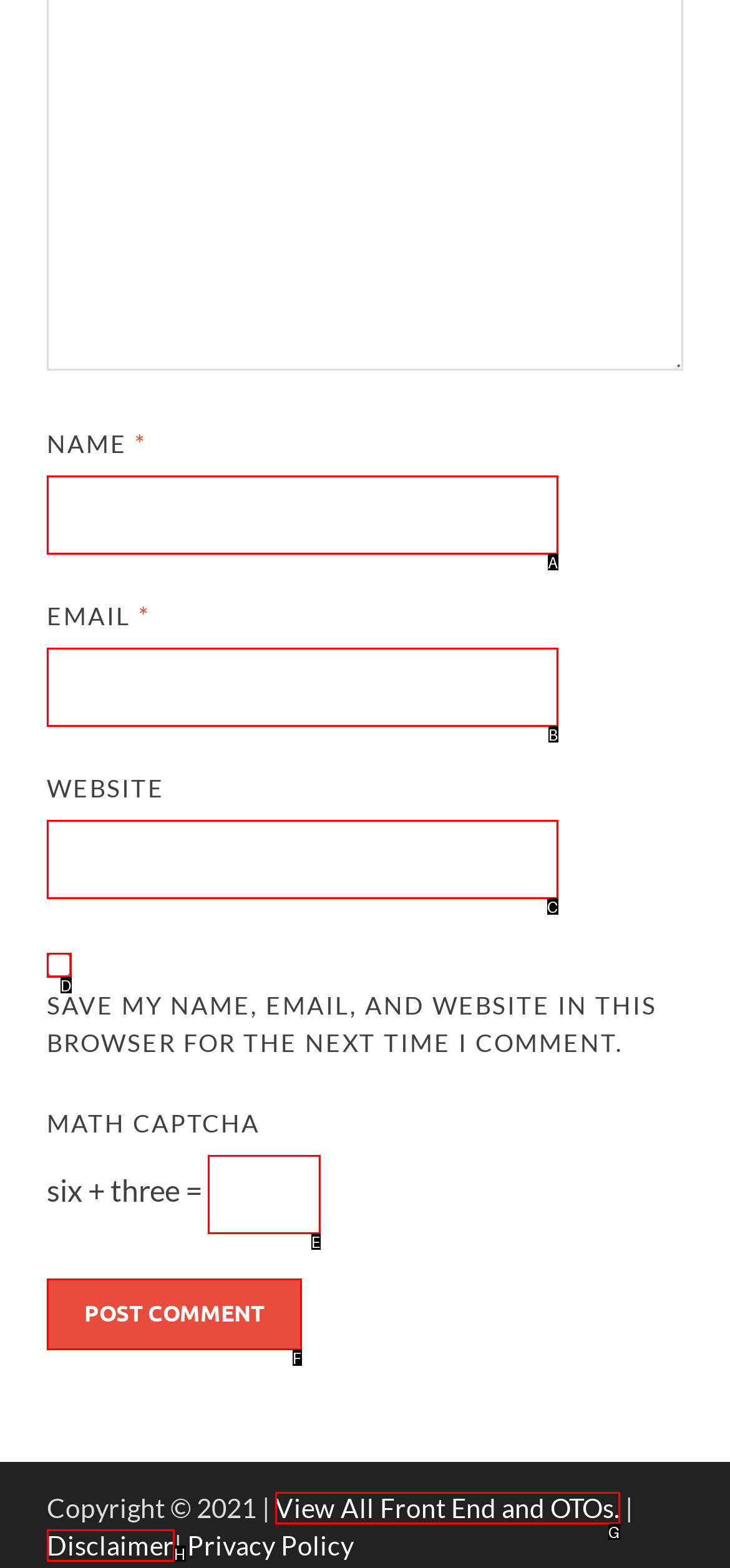From the options provided, determine which HTML element best fits the description: parent_node: NAME * name="author". Answer with the correct letter.

A